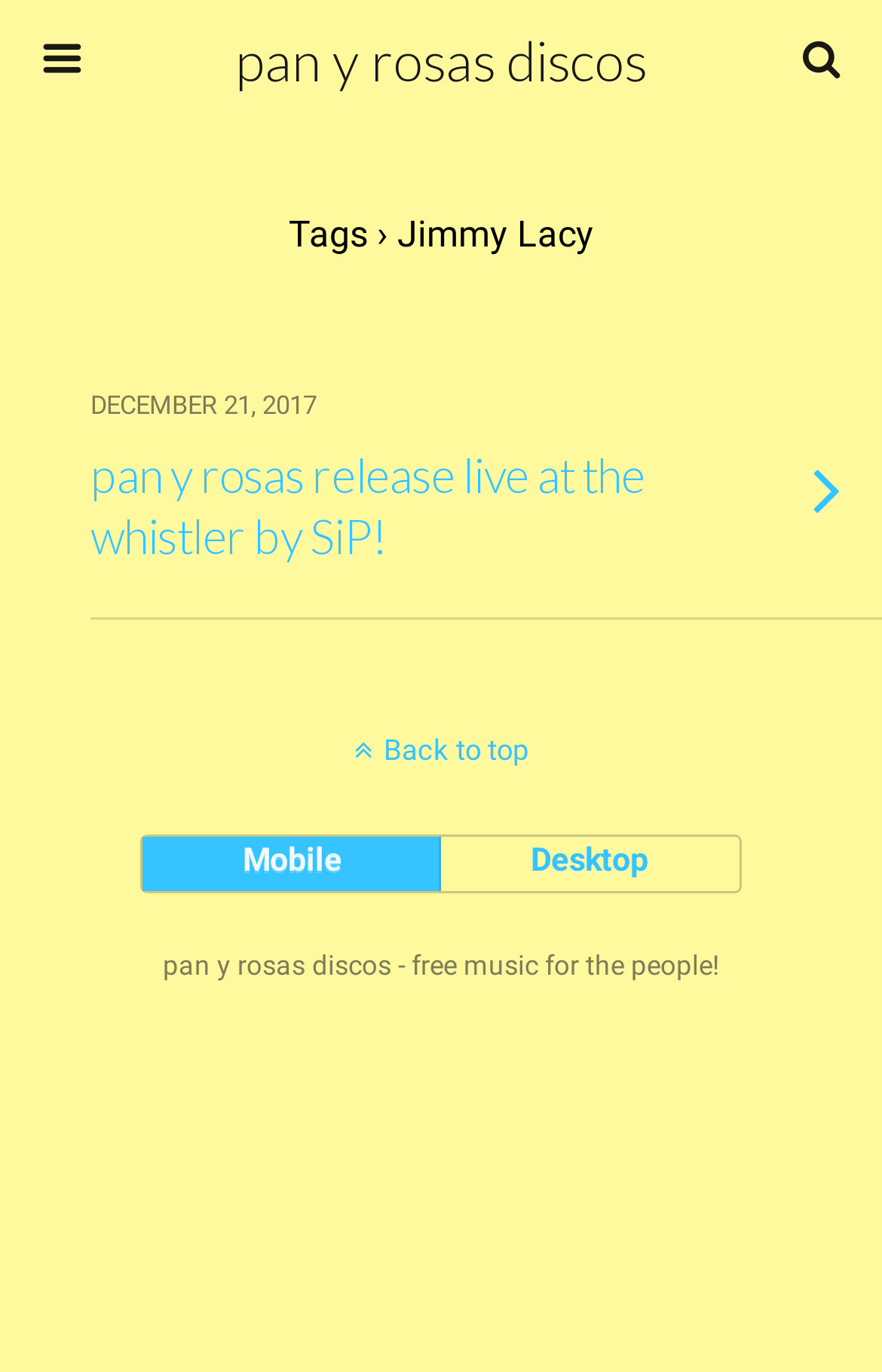How many layout options are available?
From the details in the image, provide a complete and detailed answer to the question.

The number of layout options can be found by counting the number of buttons related to layout, which are 'Mobile' and 'Desktop', suggesting that there are two layout options available.